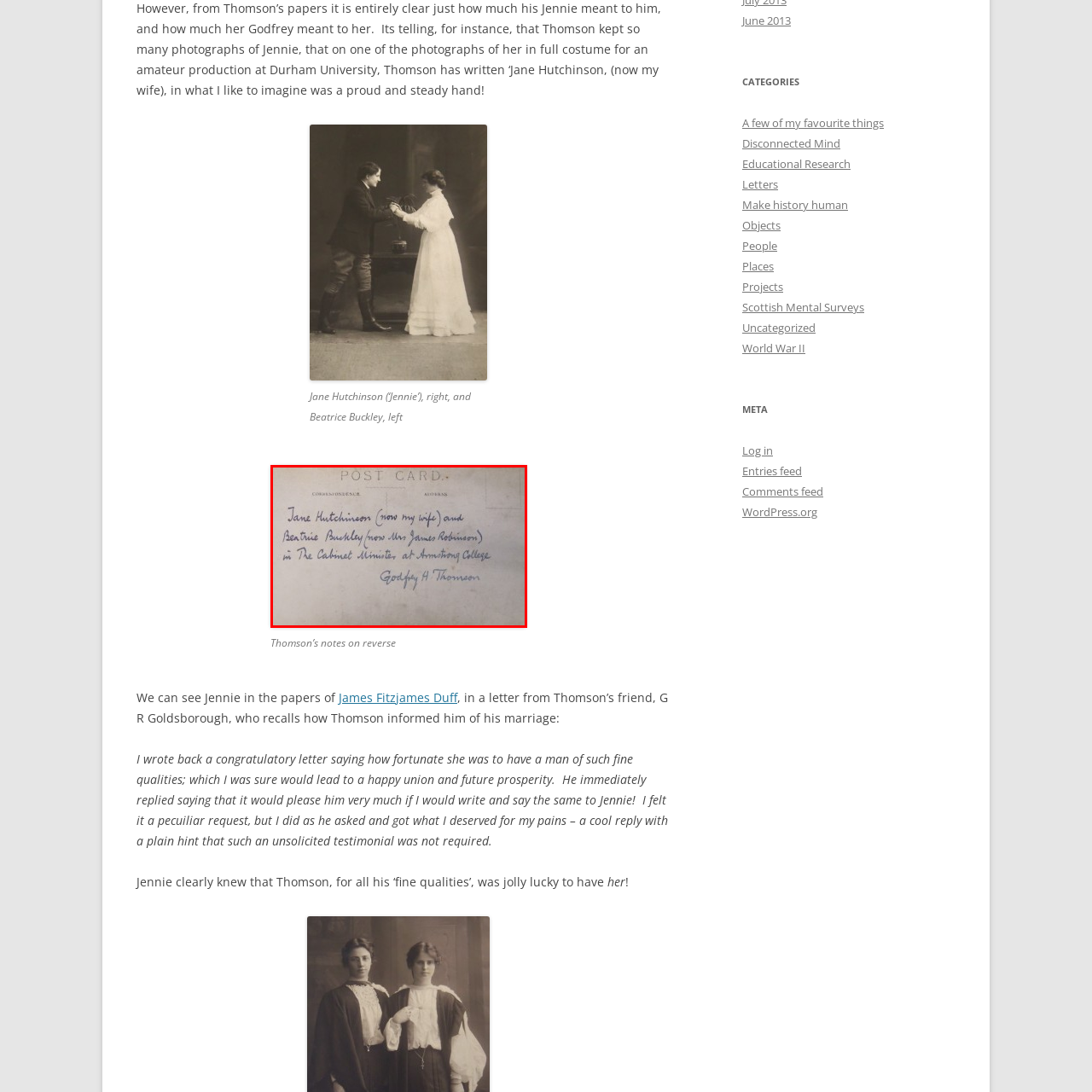What is displayed prominently at the top of the postcard?
Analyze the image within the red frame and provide a concise answer using only one word or a short phrase.

POST CARD